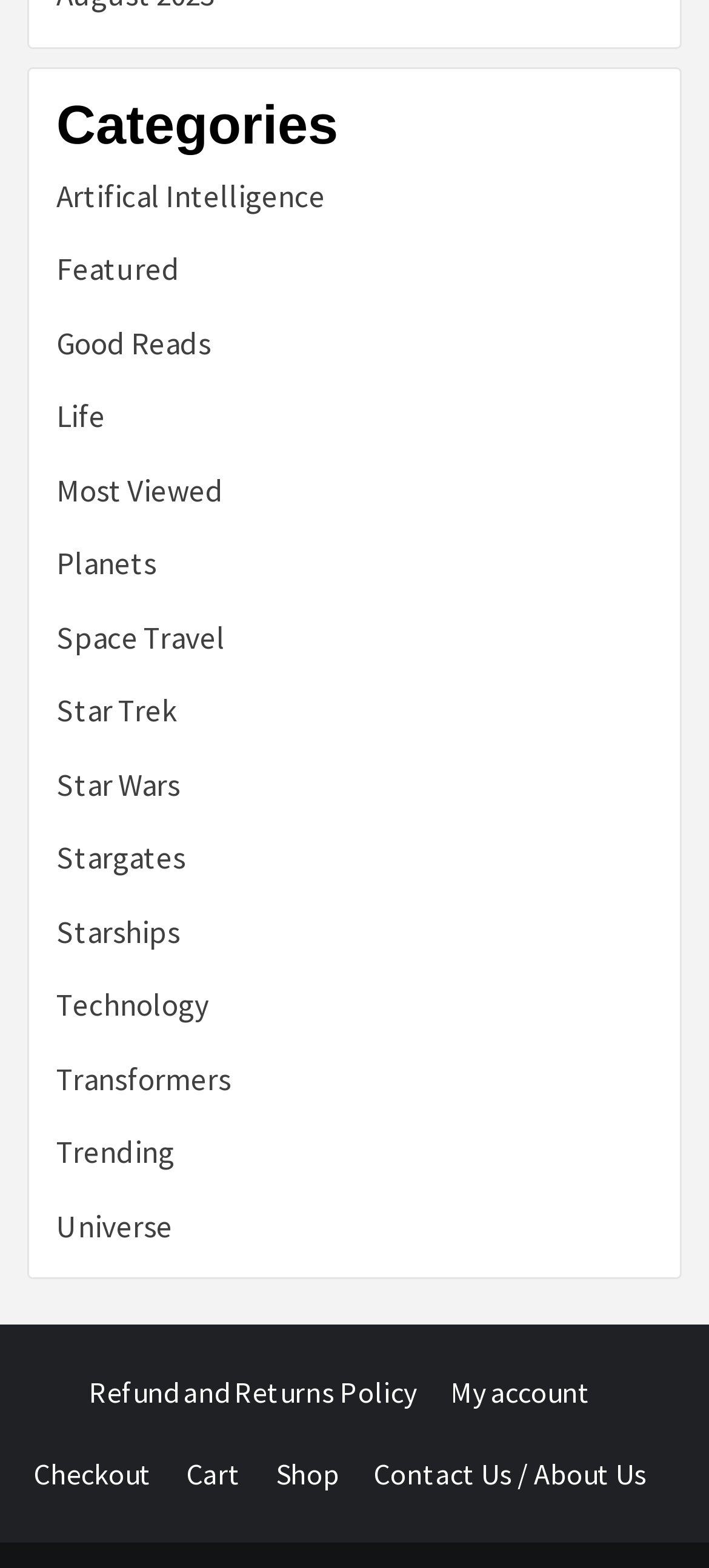Determine the bounding box coordinates for the UI element with the following description: "Refund and Returns Policy". The coordinates should be four float numbers between 0 and 1, represented as [left, top, right, bottom].

[0.126, 0.876, 0.628, 0.899]